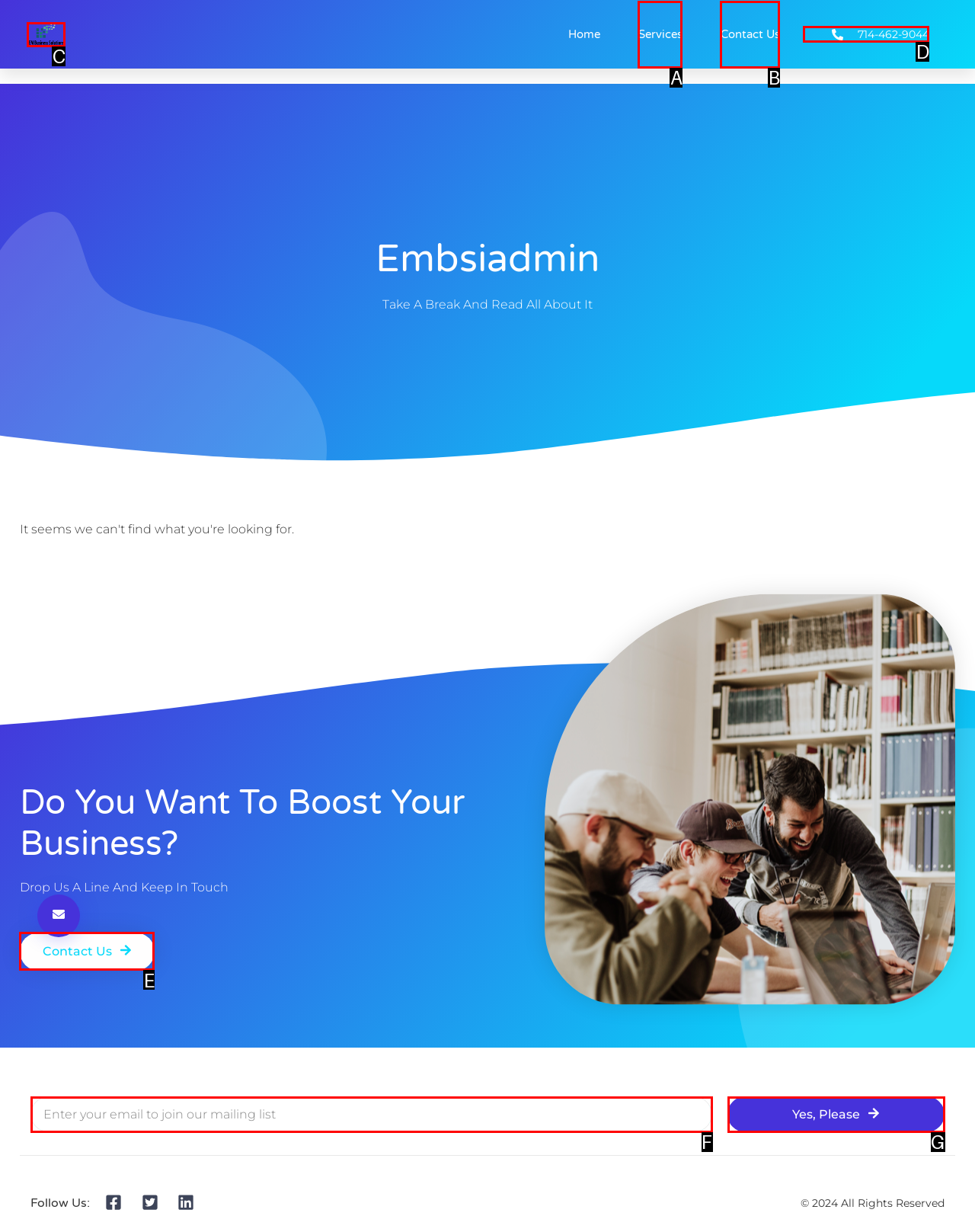Which lettered option matches the following description: Yes, Please
Provide the letter of the matching option directly.

G